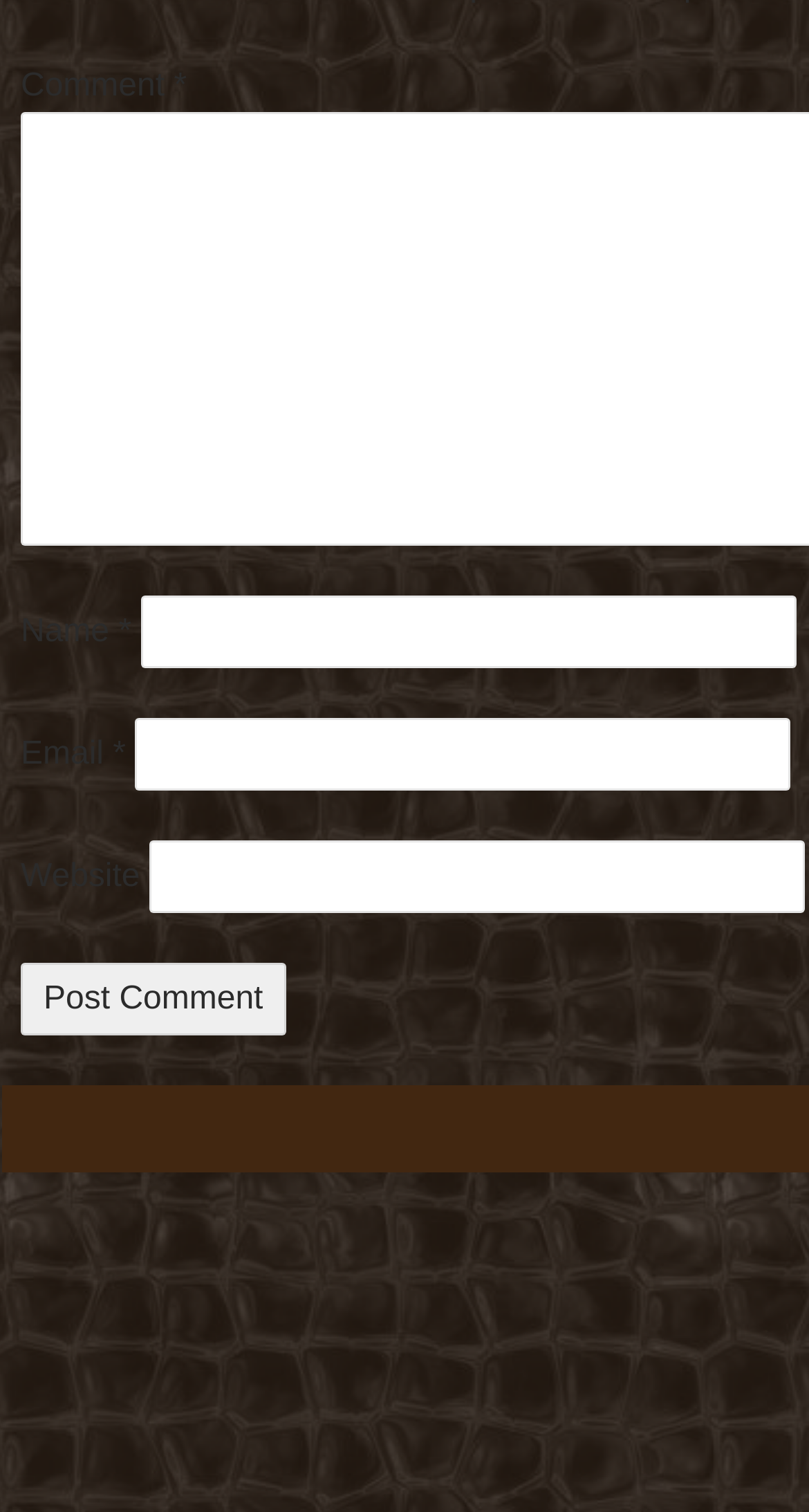Respond with a single word or phrase to the following question:
What is the purpose of the 'Name' field?

To enter user's name